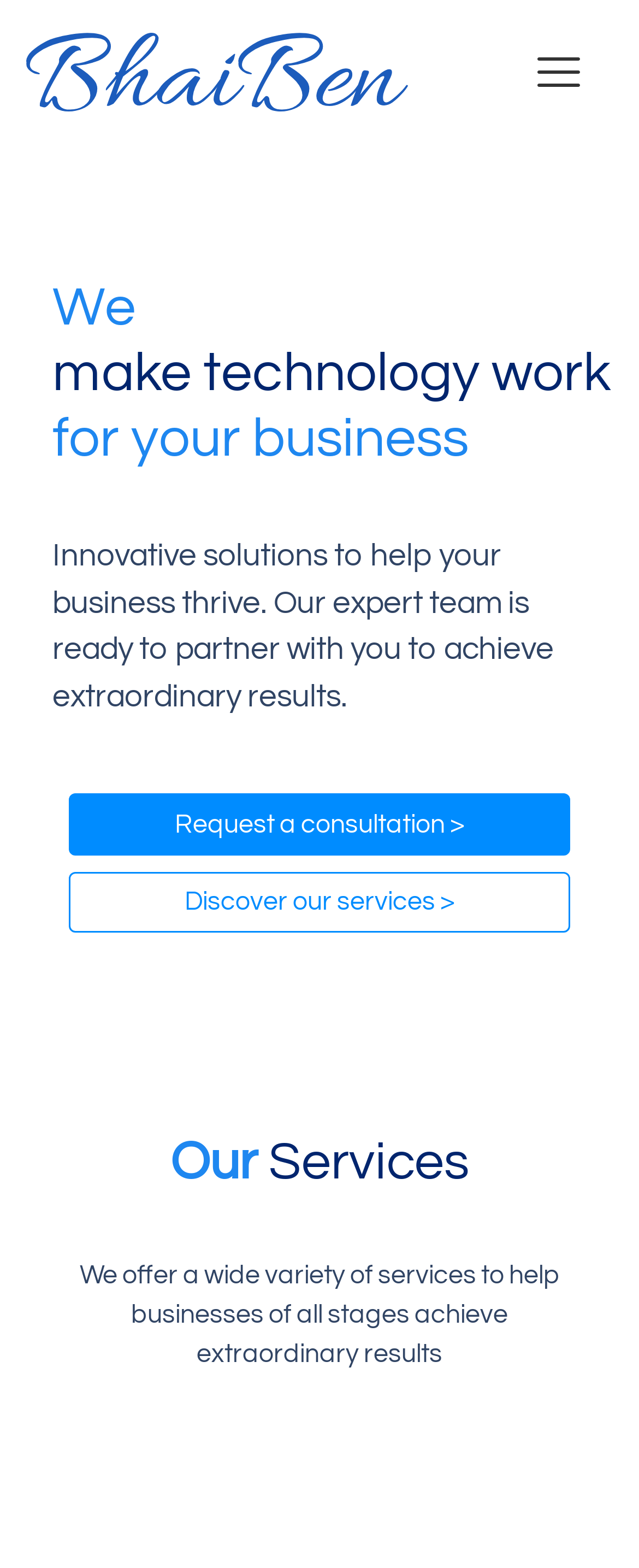What is the focus of the company's solutions?
Based on the screenshot, respond with a single word or phrase.

business